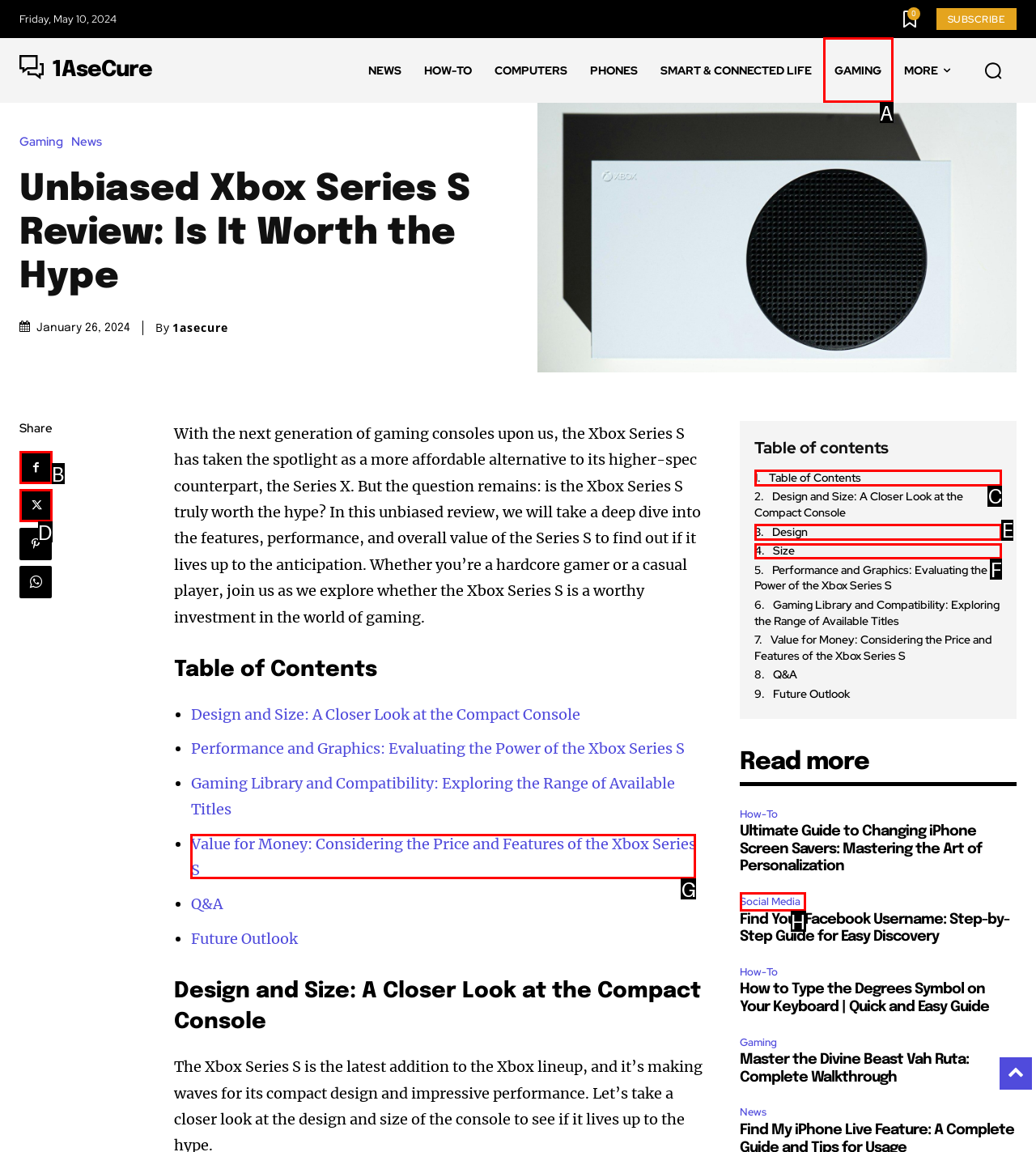Which option should be clicked to execute the task: Visit the Gaming section?
Reply with the letter of the chosen option.

A